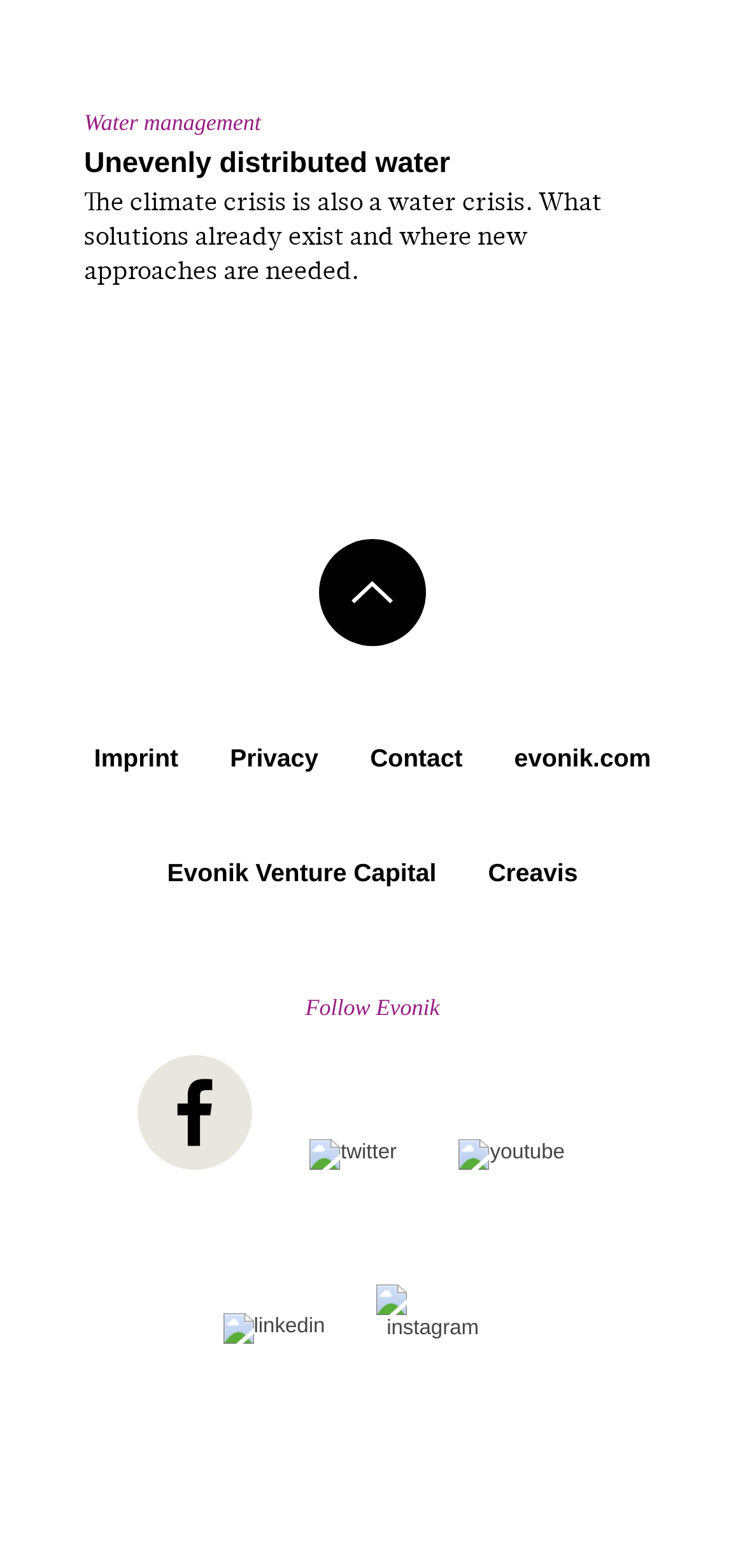Provide a brief response using a word or short phrase to this question:
What is the purpose of the 'Follow Evonik' text?

To encourage social media following